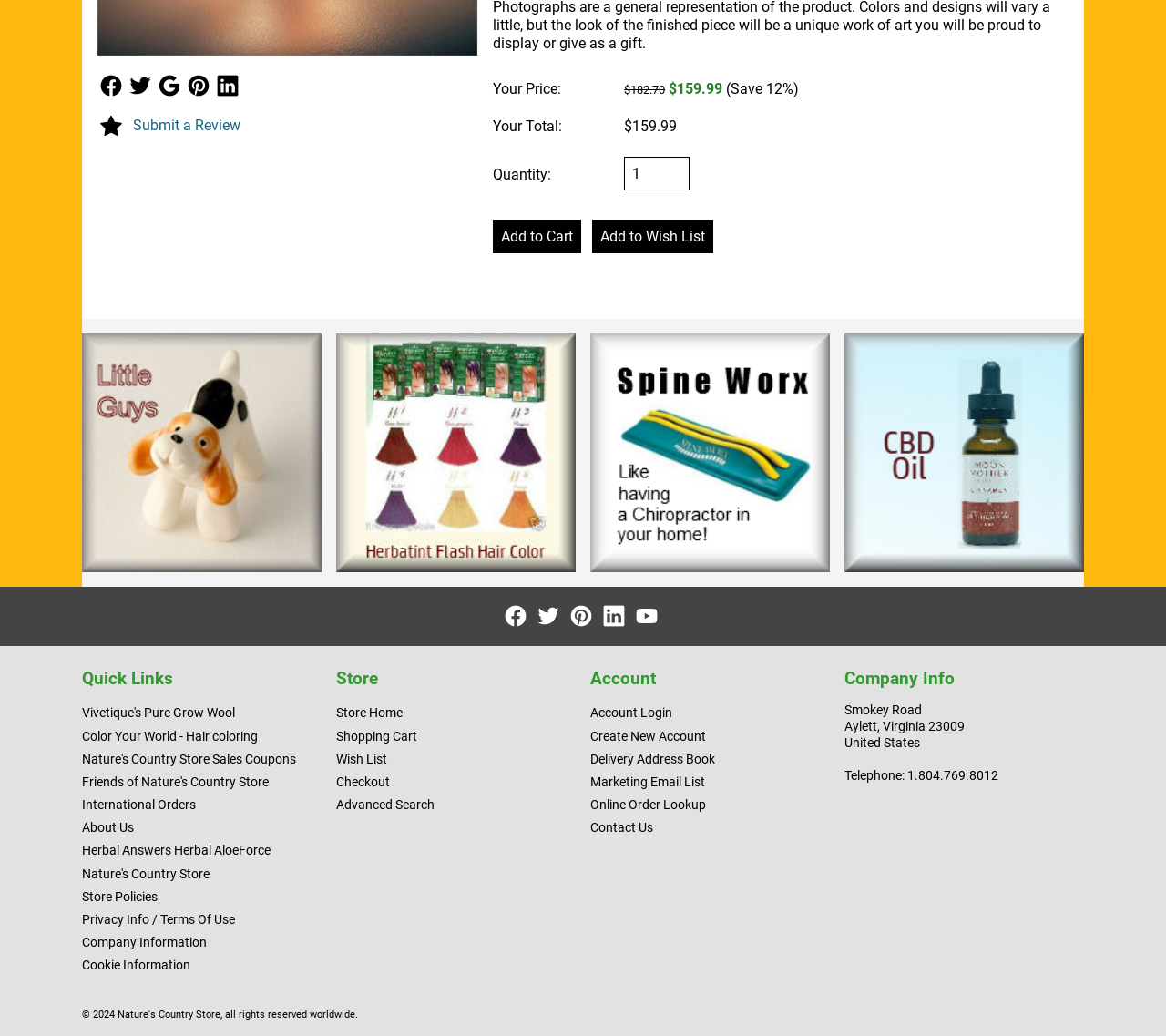Find the bounding box coordinates of the UI element according to this description: "Marketing Email List".

[0.506, 0.744, 0.712, 0.766]